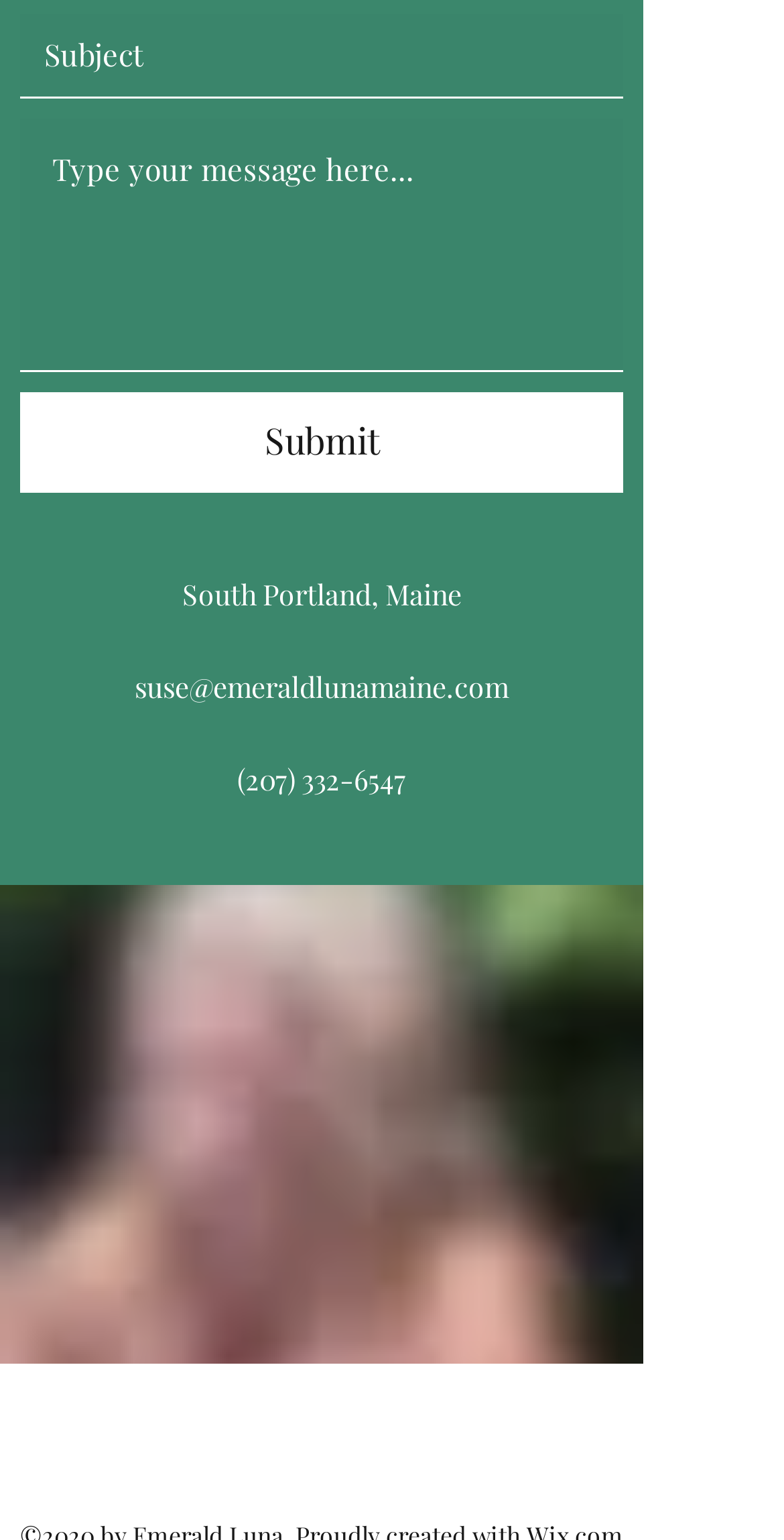Determine the bounding box coordinates of the clickable region to carry out the instruction: "Visit Facebook page".

[0.305, 0.55, 0.356, 0.576]